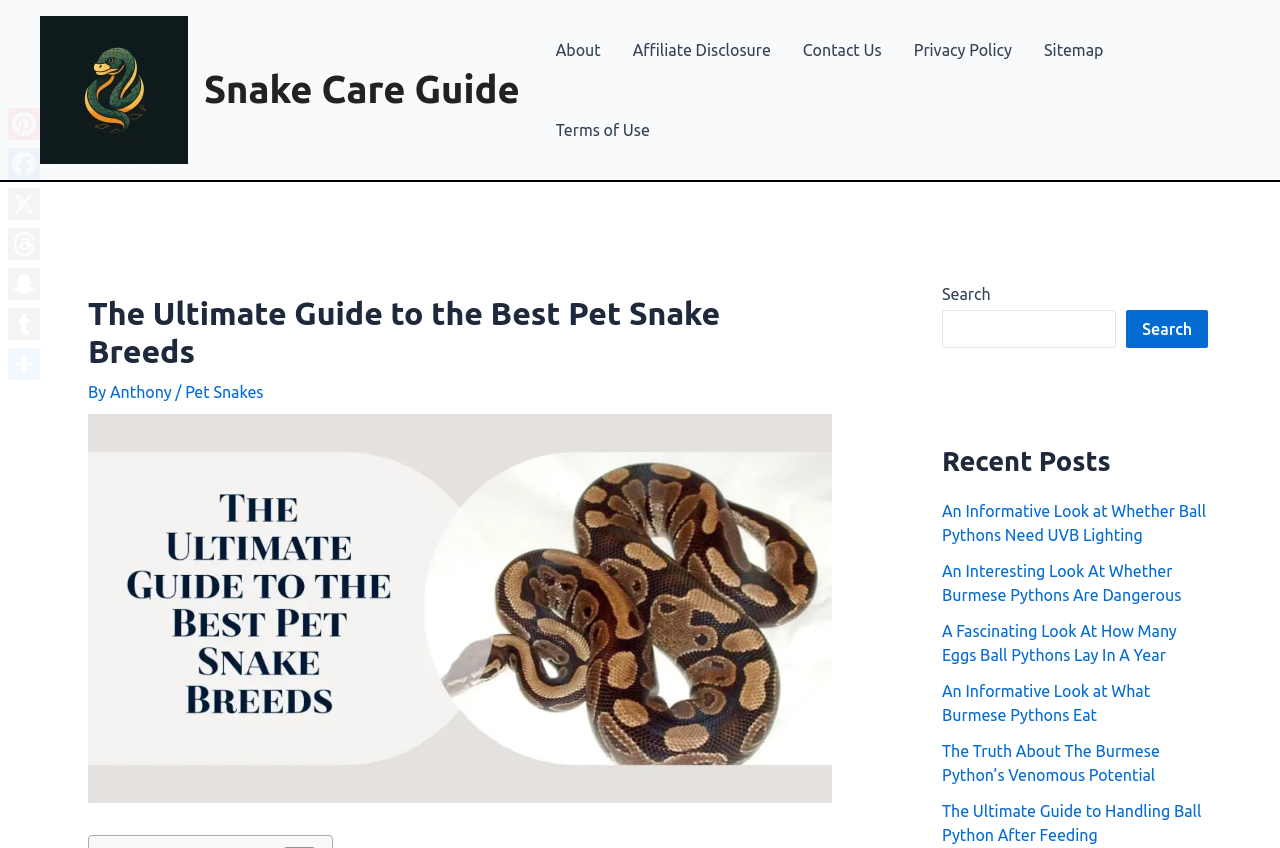Find the bounding box coordinates of the area to click in order to follow the instruction: "Read the ultimate guide to pet snake breeds".

[0.069, 0.347, 0.65, 0.437]